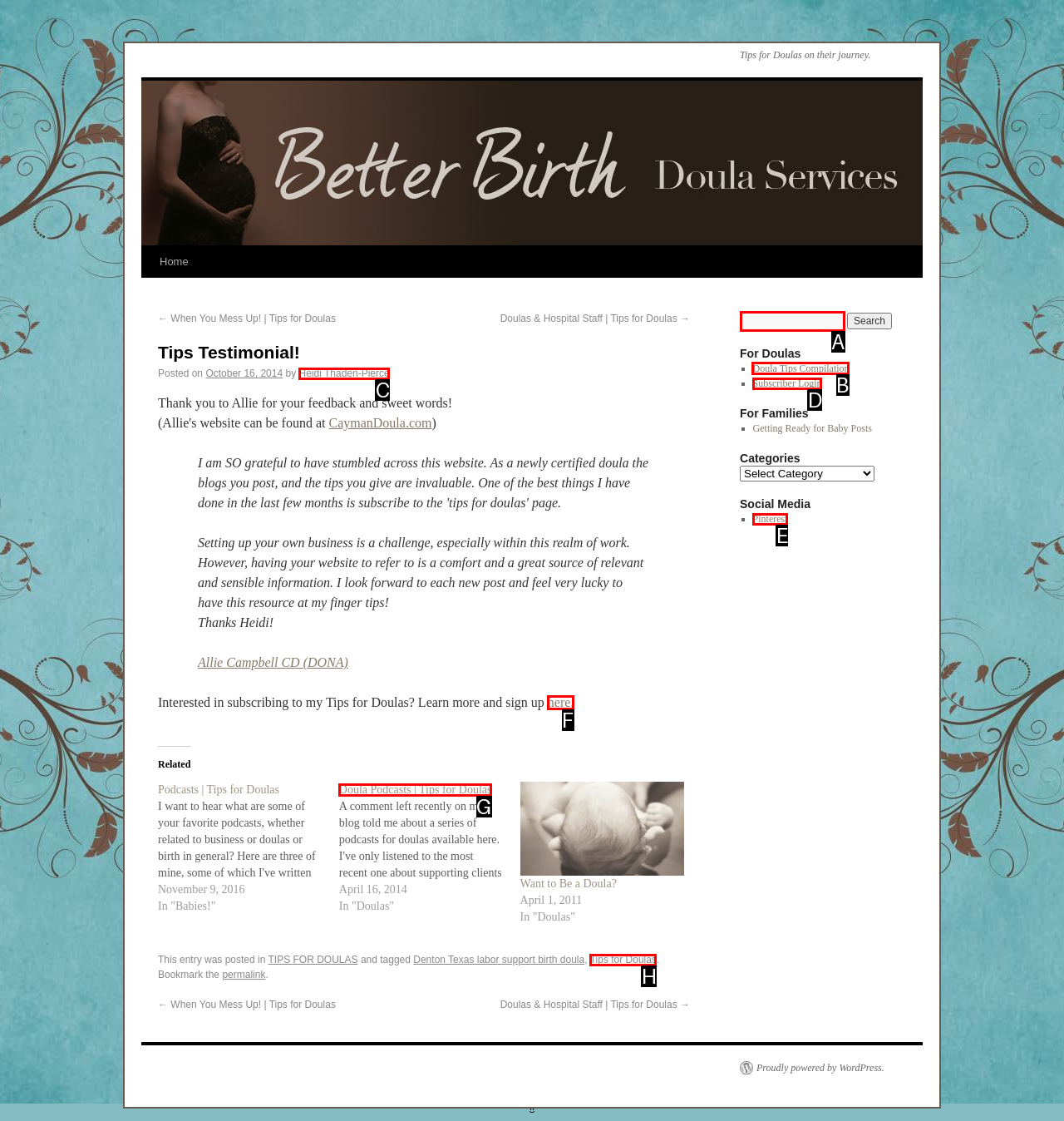For the instruction: Visit the Doula Tips Compilation page, determine the appropriate UI element to click from the given options. Respond with the letter corresponding to the correct choice.

B